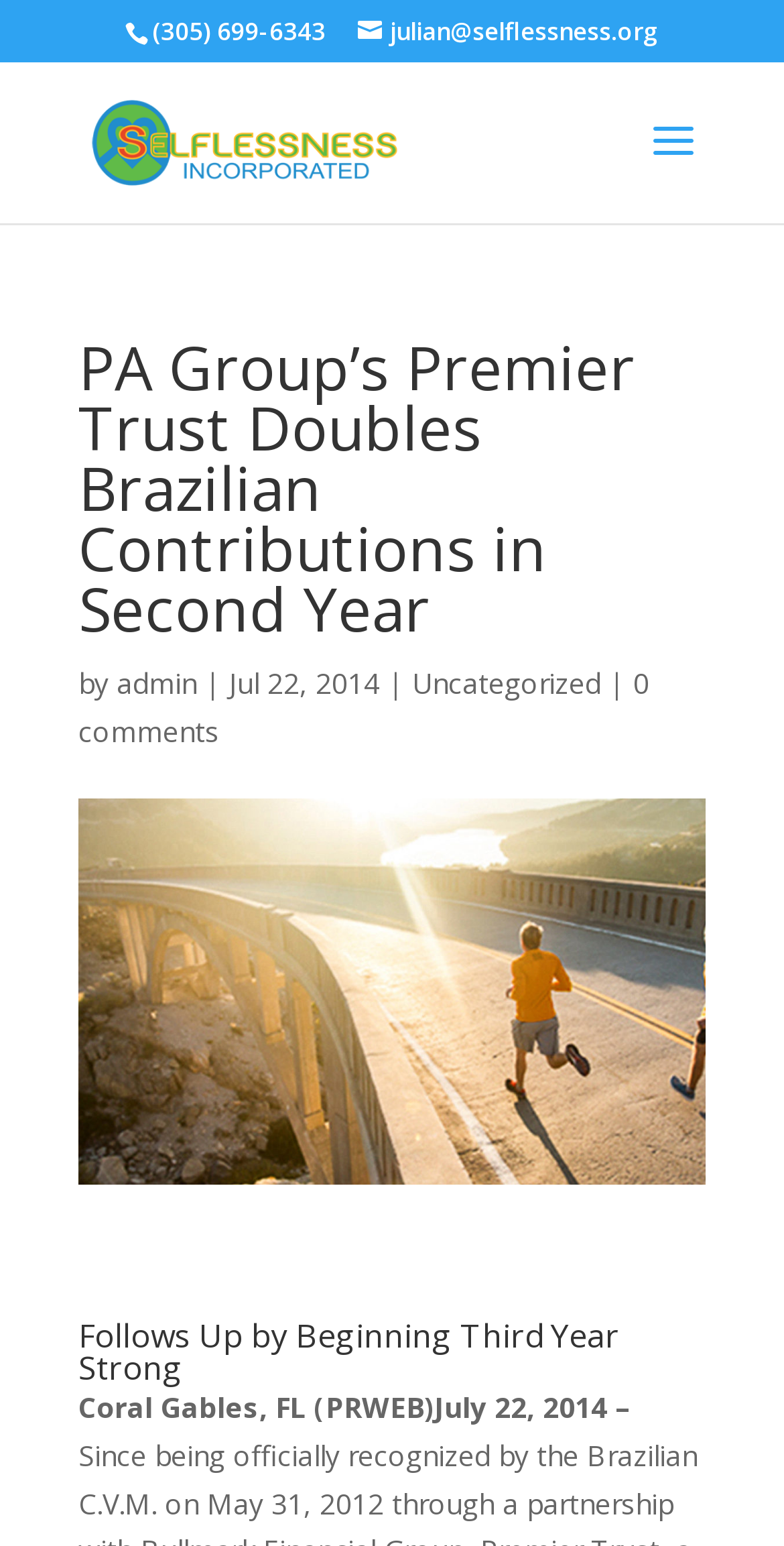What is the phone number?
Using the image provided, answer with just one word or phrase.

(305) 699-6343